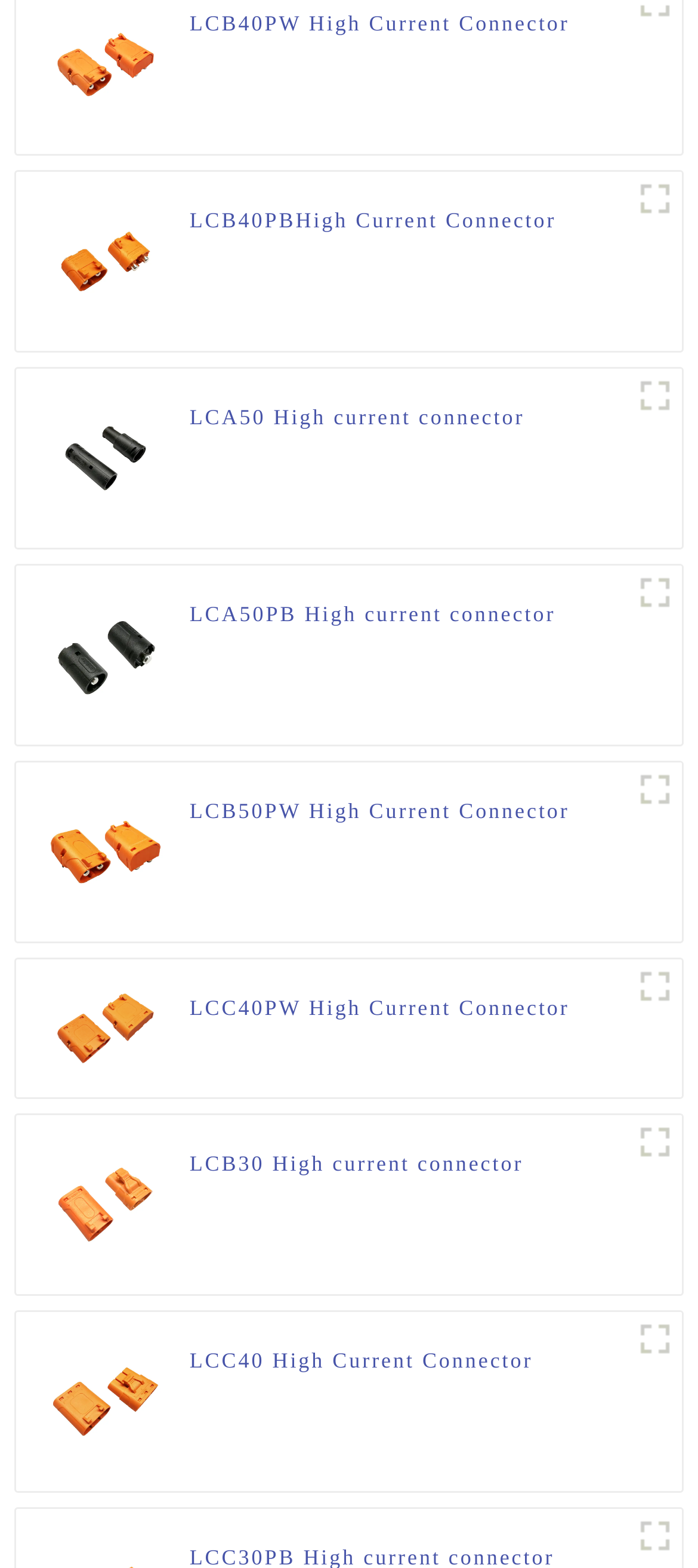Point out the bounding box coordinates of the section to click in order to follow this instruction: "View LCB50PW High Current Connector".

[0.272, 0.507, 0.816, 0.548]